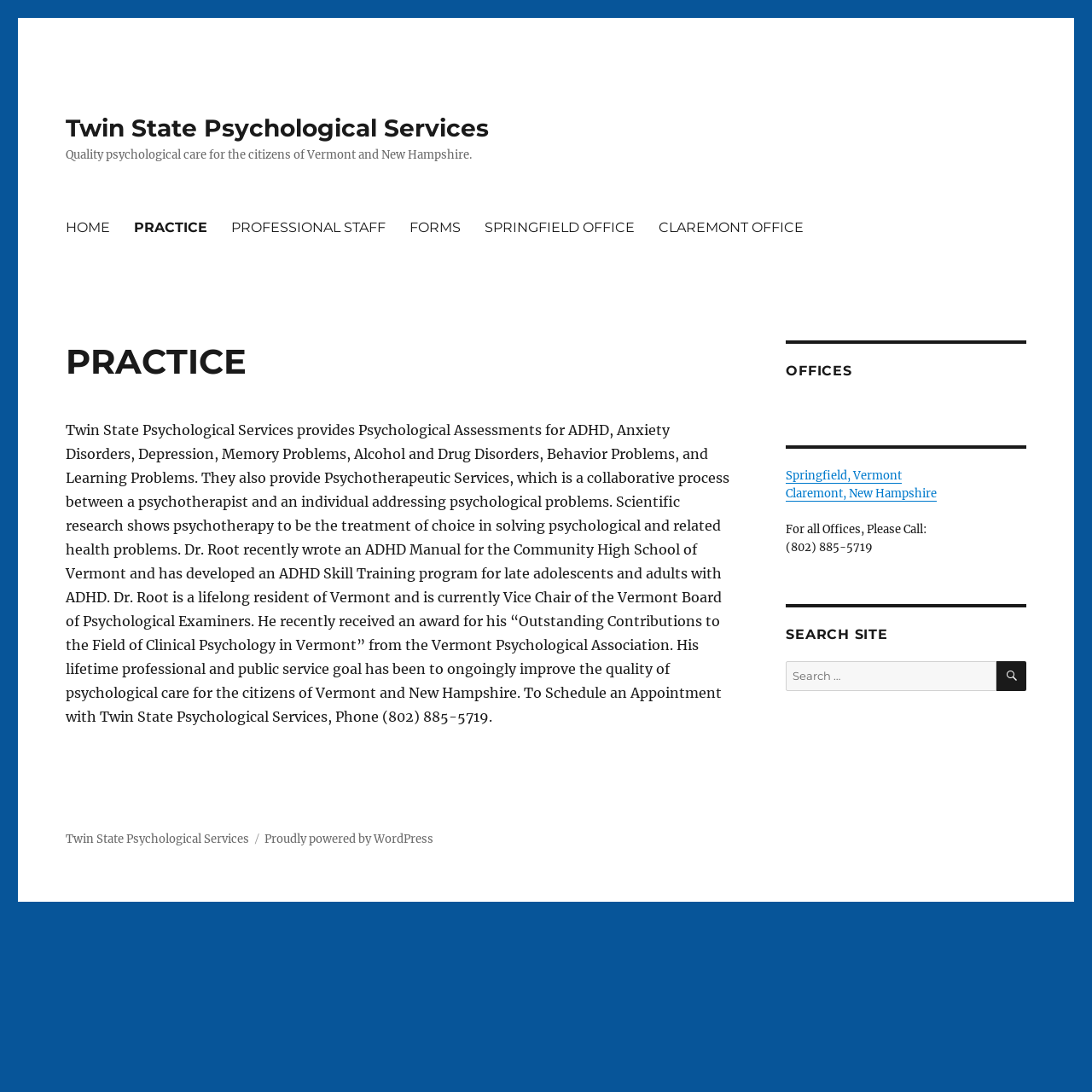Predict the bounding box coordinates of the UI element that matches this description: "Search". The coordinates should be in the format [left, top, right, bottom] with each value between 0 and 1.

[0.912, 0.605, 0.94, 0.633]